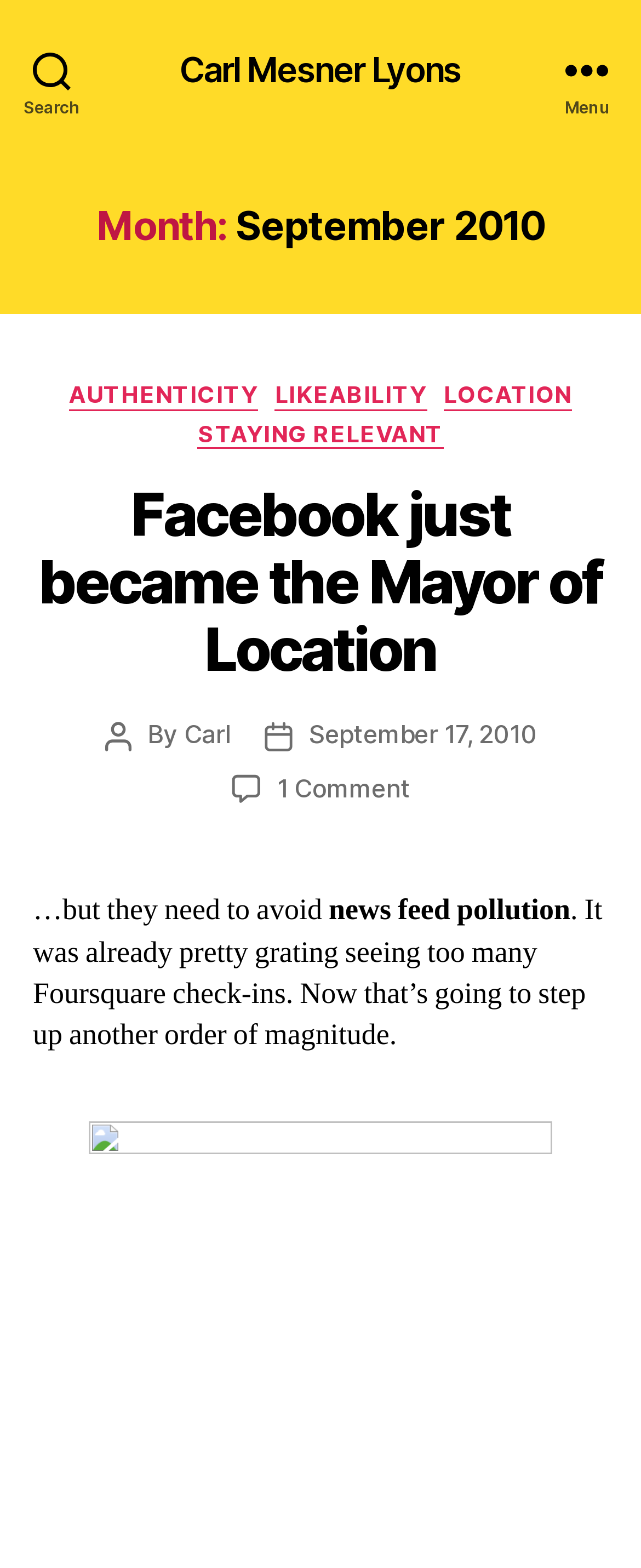Identify the bounding box coordinates of the area that should be clicked in order to complete the given instruction: "read How to Design a Home Gym". The bounding box coordinates should be four float numbers between 0 and 1, i.e., [left, top, right, bottom].

None